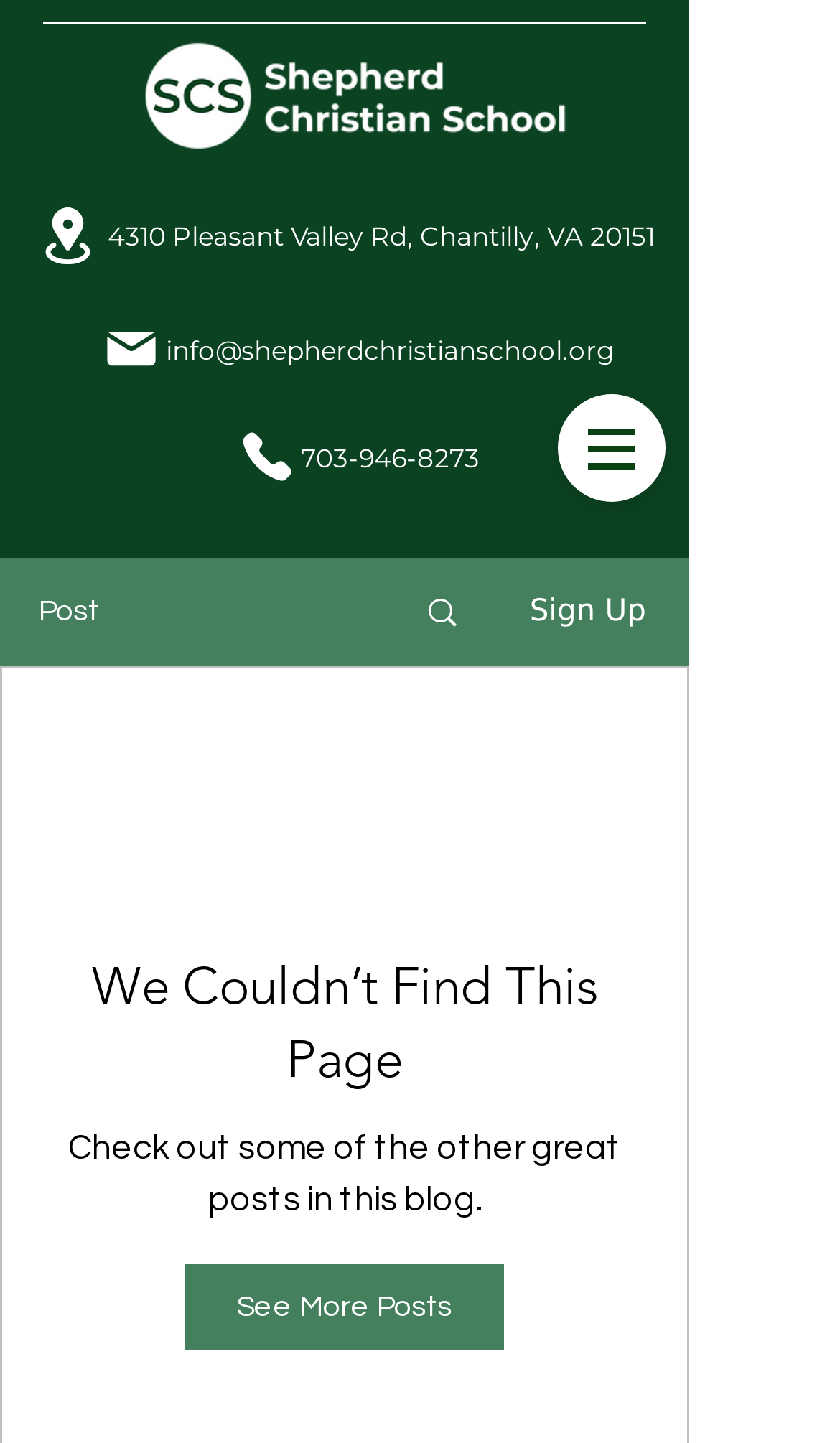Give a detailed account of the webpage.

The webpage appears to be a blog post page from Shepherd Christian School (SCS). At the top left, there is a logo image of SCS with a green background. Below the logo, there are three links: an address, an email, and a phone number, which are likely contact information for the school.

To the right of the contact information, there is a button to open a navigation menu. When opened, the menu contains a heading "Post" and a link with an image. Below the link, there is a "Sign Up" button.

The main content of the page is a notification that the requested page could not be found, with a heading "We Couldn’t Find This Page". Below this notification, there is a suggestion to "Check out some of the other great posts in this blog." Finally, at the bottom of the page, there is a link to "See More Posts".